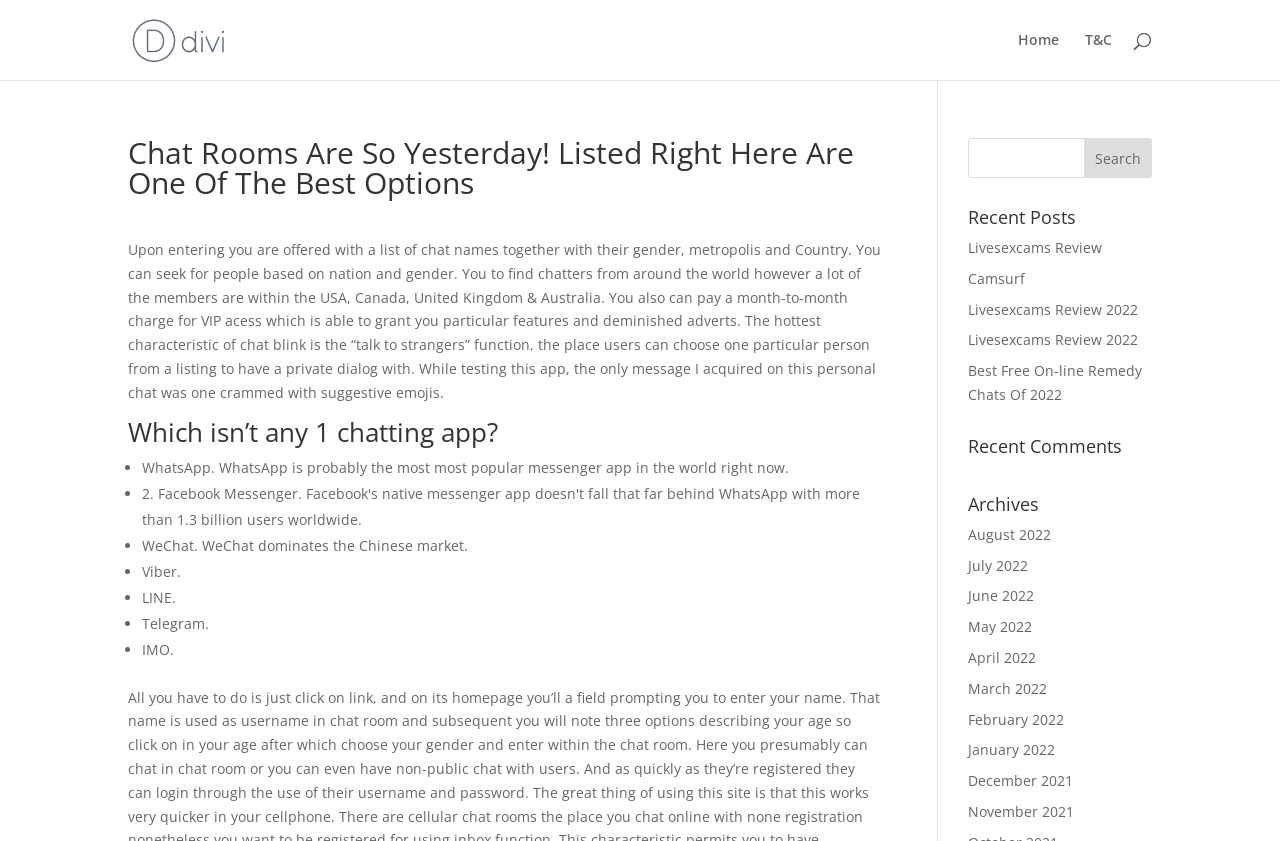Please locate and generate the primary heading on this webpage.

Chat Rooms Are So Yesterday! Listed Right Here Are One Of The Best Options